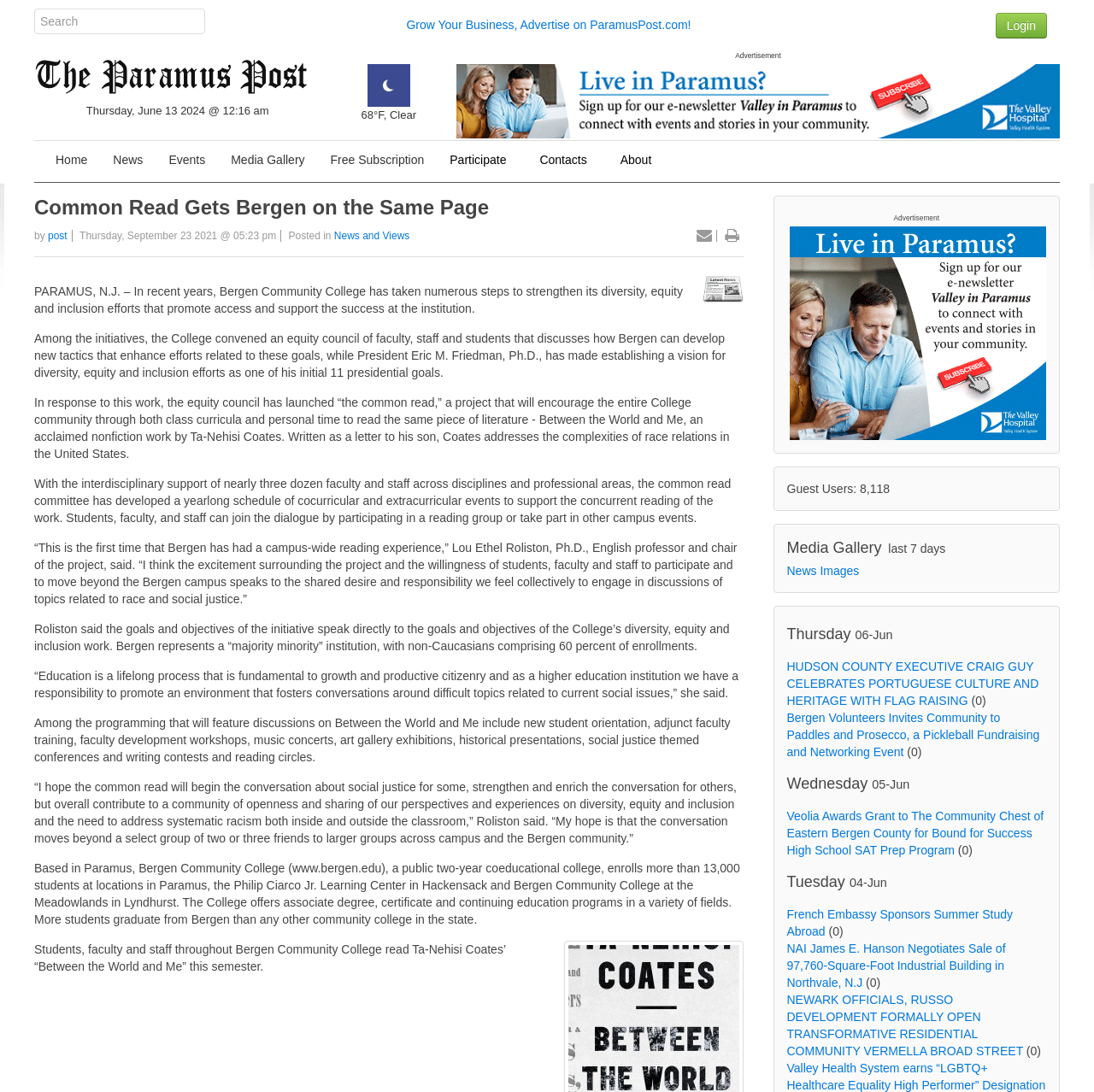Locate the heading on the webpage and return its text.

Common Read Gets Bergen on the Same Page